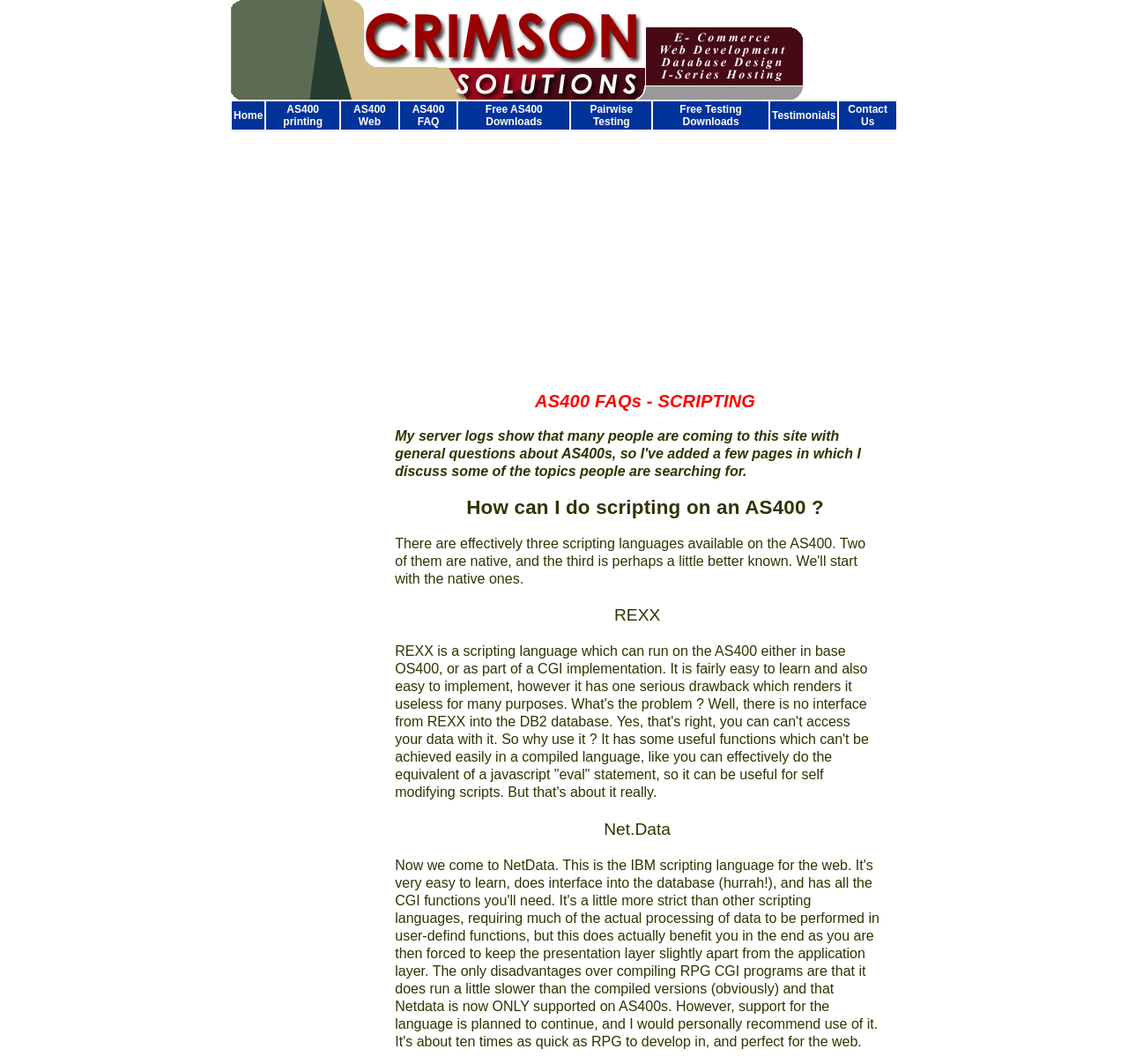Please identify the bounding box coordinates of the element's region that I should click in order to complete the following instruction: "Click on Home". The bounding box coordinates consist of four float numbers between 0 and 1, i.e., [left, top, right, bottom].

[0.205, 0.095, 0.235, 0.122]